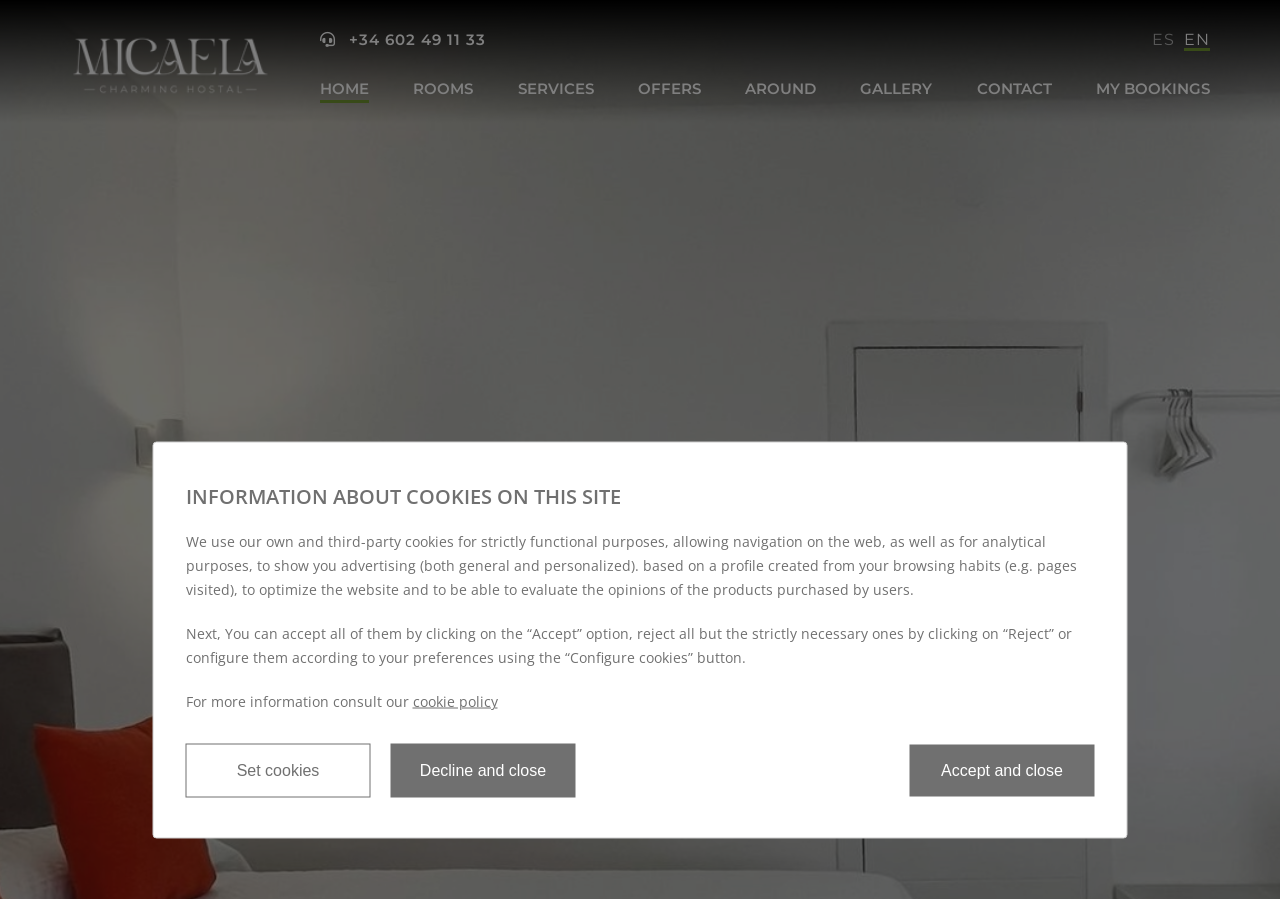Please identify the bounding box coordinates of the element I need to click to follow this instruction: "View the 'RELATED STORIES'".

None